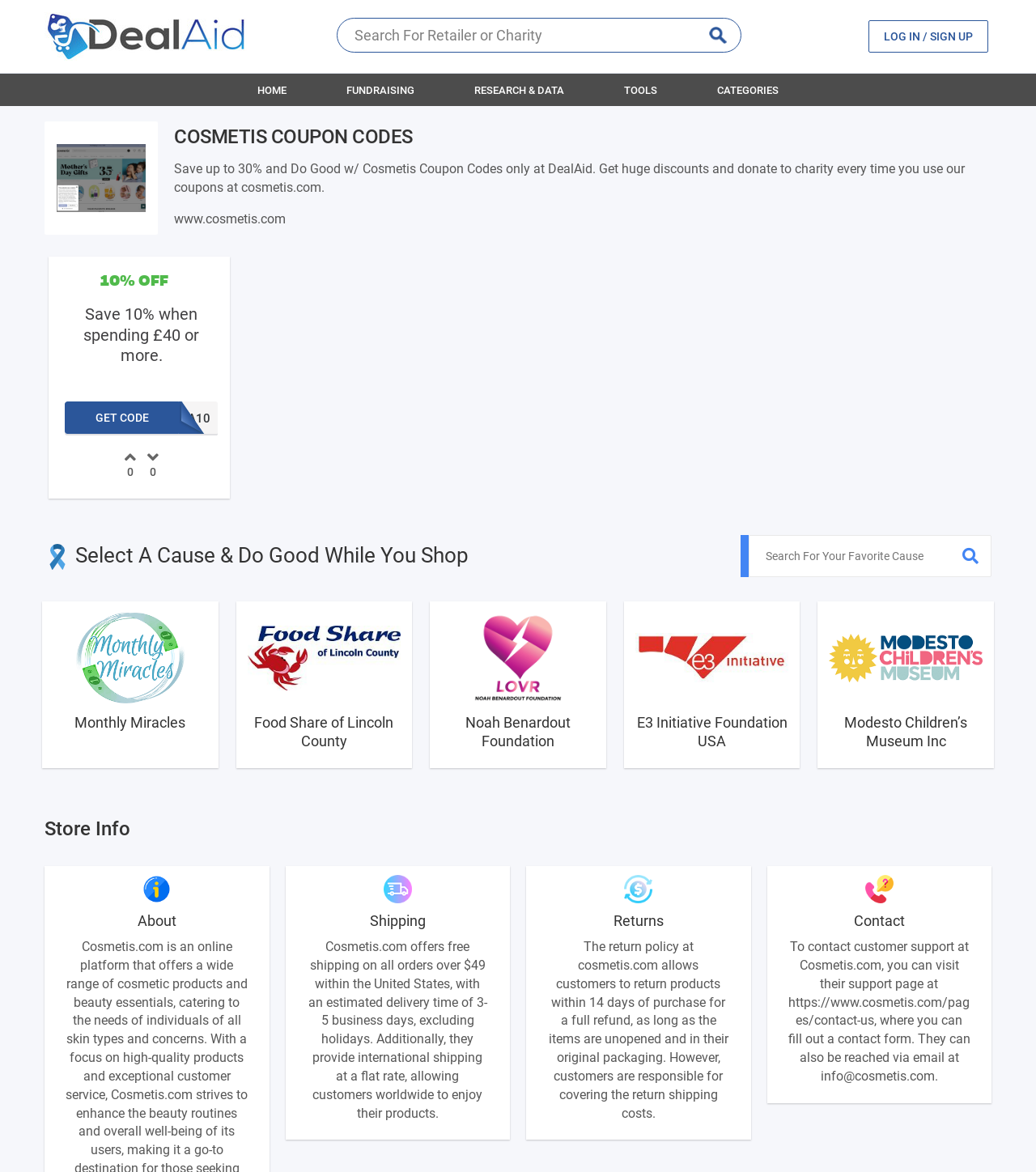Could you highlight the region that needs to be clicked to execute the instruction: "Get the 10% off coupon code"?

[0.062, 0.343, 0.211, 0.37]